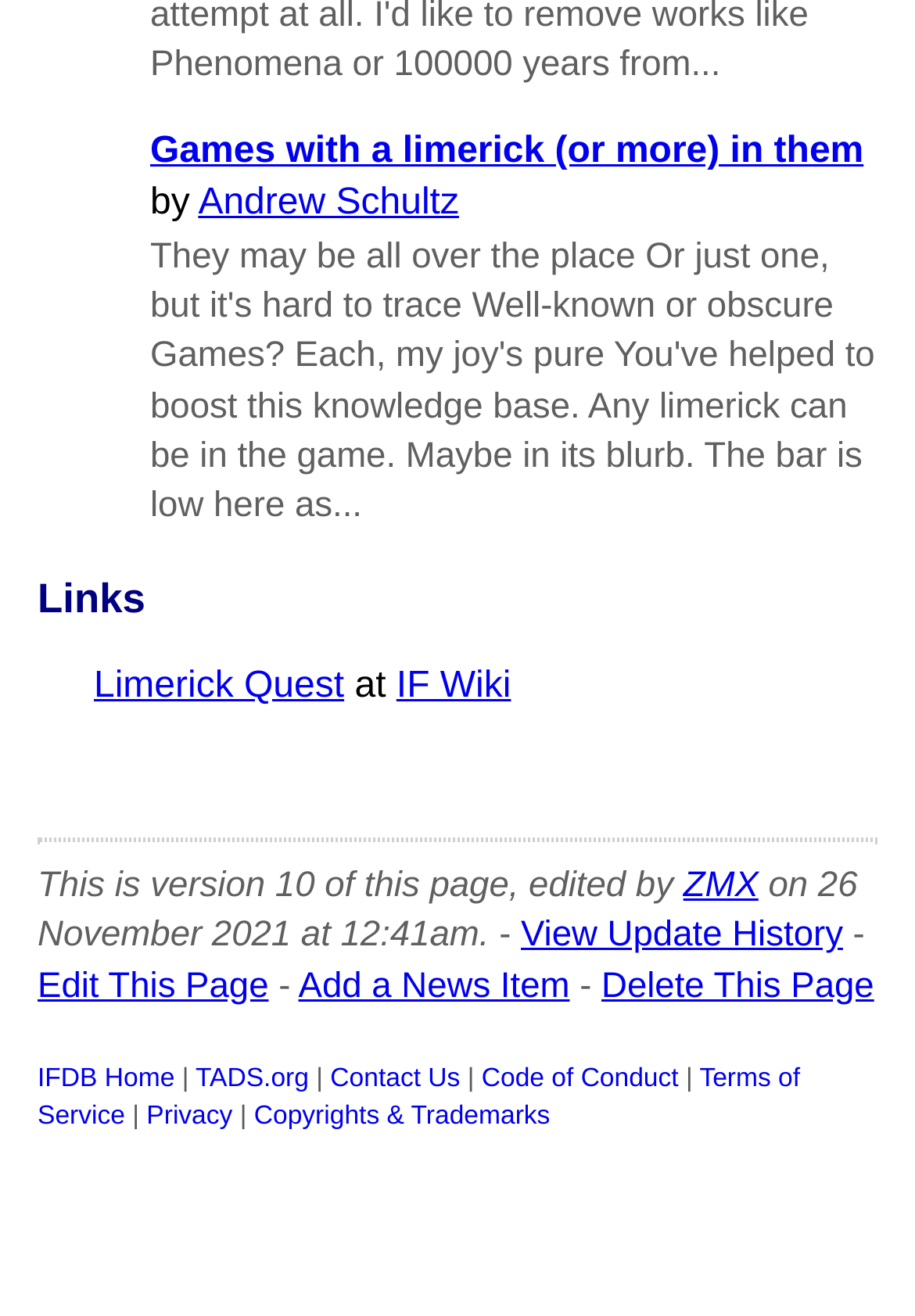Determine the bounding box coordinates of the element that should be clicked to execute the following command: "Contact Us".

[0.361, 0.81, 0.503, 0.831]